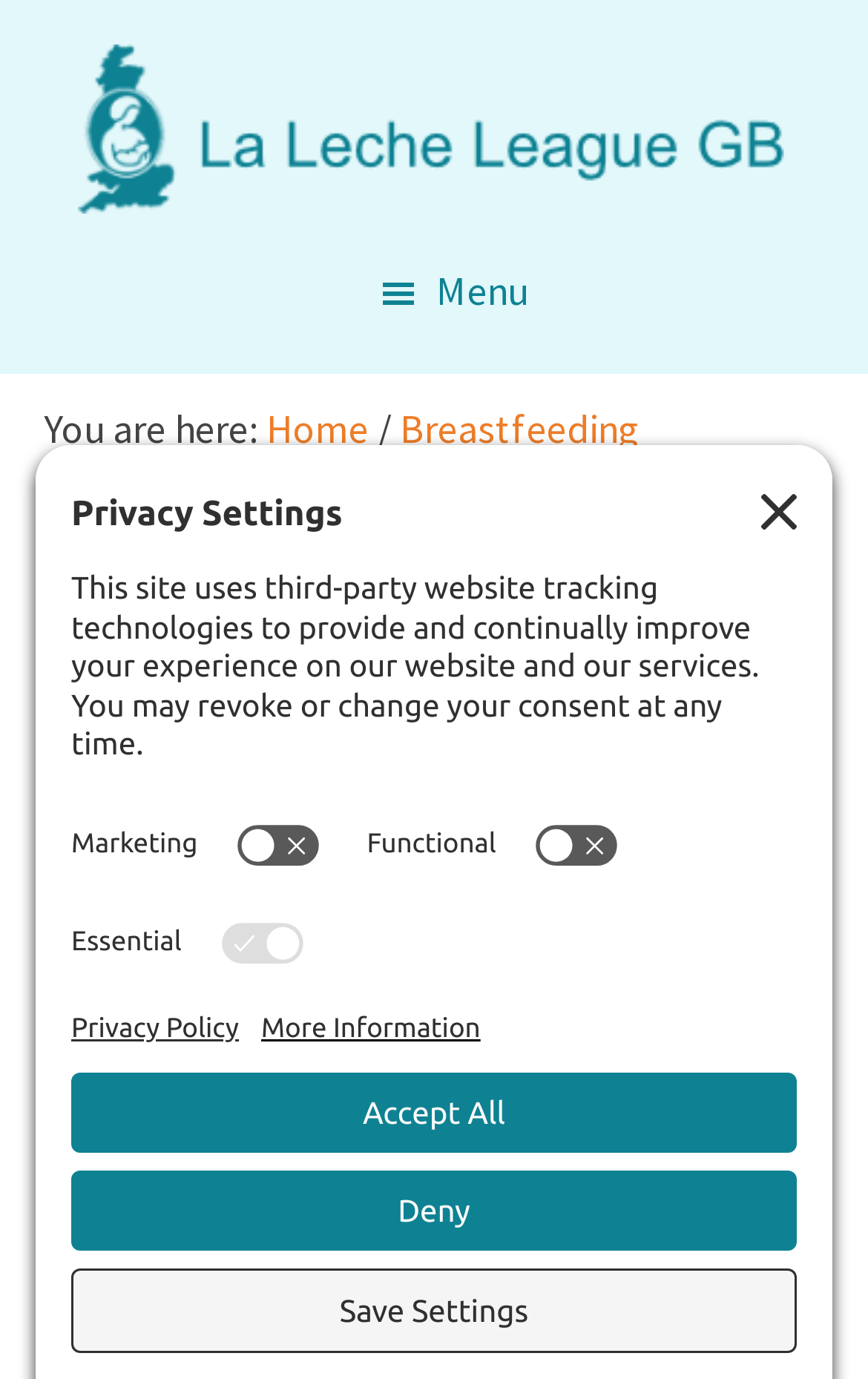Offer a thorough description of the webpage.

This webpage is about breastfeeding, specifically focused on nursing older babies or toddlers. At the top left corner, there is a logo of La Leche League GB, accompanied by a link to the organization's homepage. Below the logo, there is a navigation menu with links to "Home" and "Breastfeeding information". 

The main content of the page is divided into two sections. The first section has a heading "Still Nursing?" and a paragraph of text that discusses the experience of breastfeeding an older baby or toddler. This section is located at the top center of the page.

The second section is located at the bottom center of the page and is related to privacy settings. It has a heading "Privacy Settings" and several switches to control marketing, functional, and essential cookies. There are also buttons to "Open Privacy Policy", "More Information", "Save Settings", "Deny", and "Accept All".